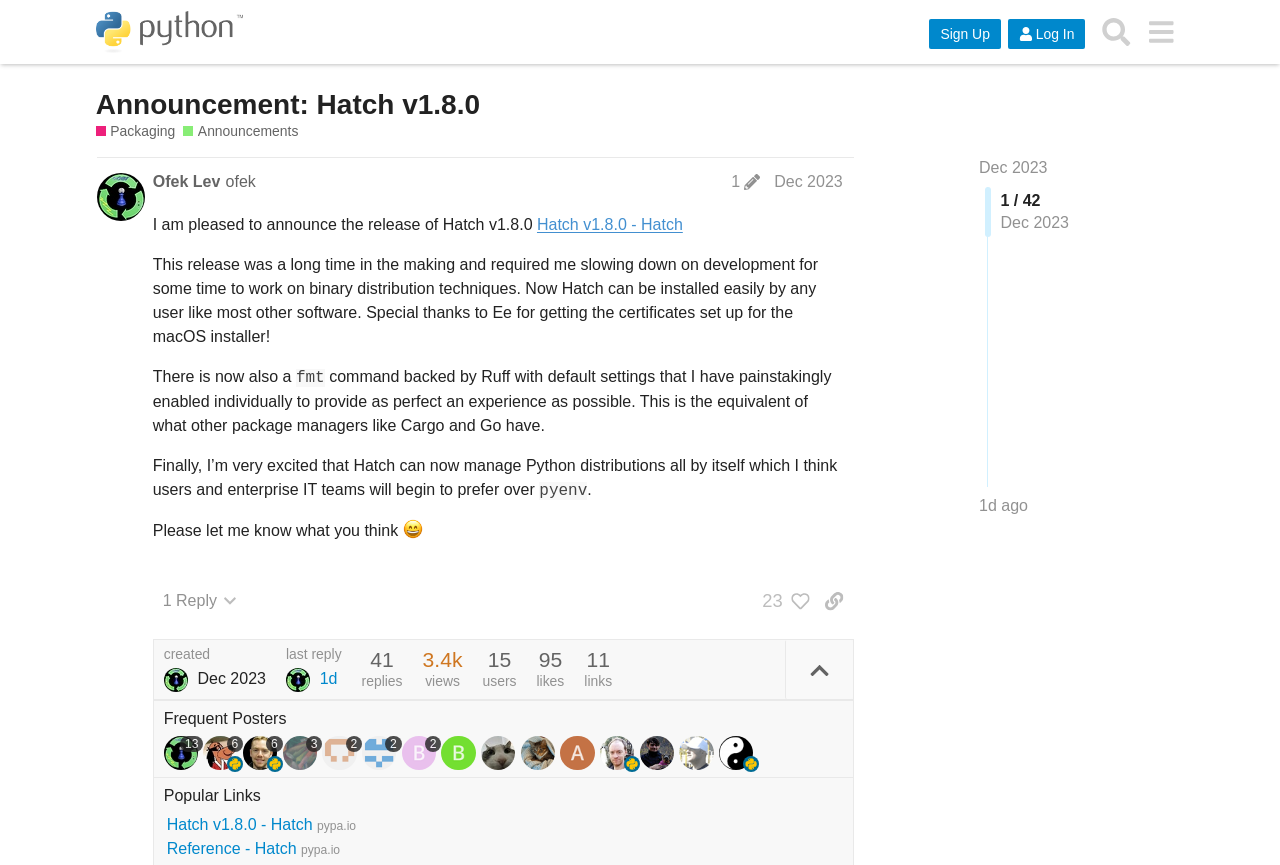Please locate the bounding box coordinates of the element that should be clicked to complete the given instruction: "Click on the 'Hatch v1.8.0 - Hatch' link".

[0.42, 0.25, 0.533, 0.27]